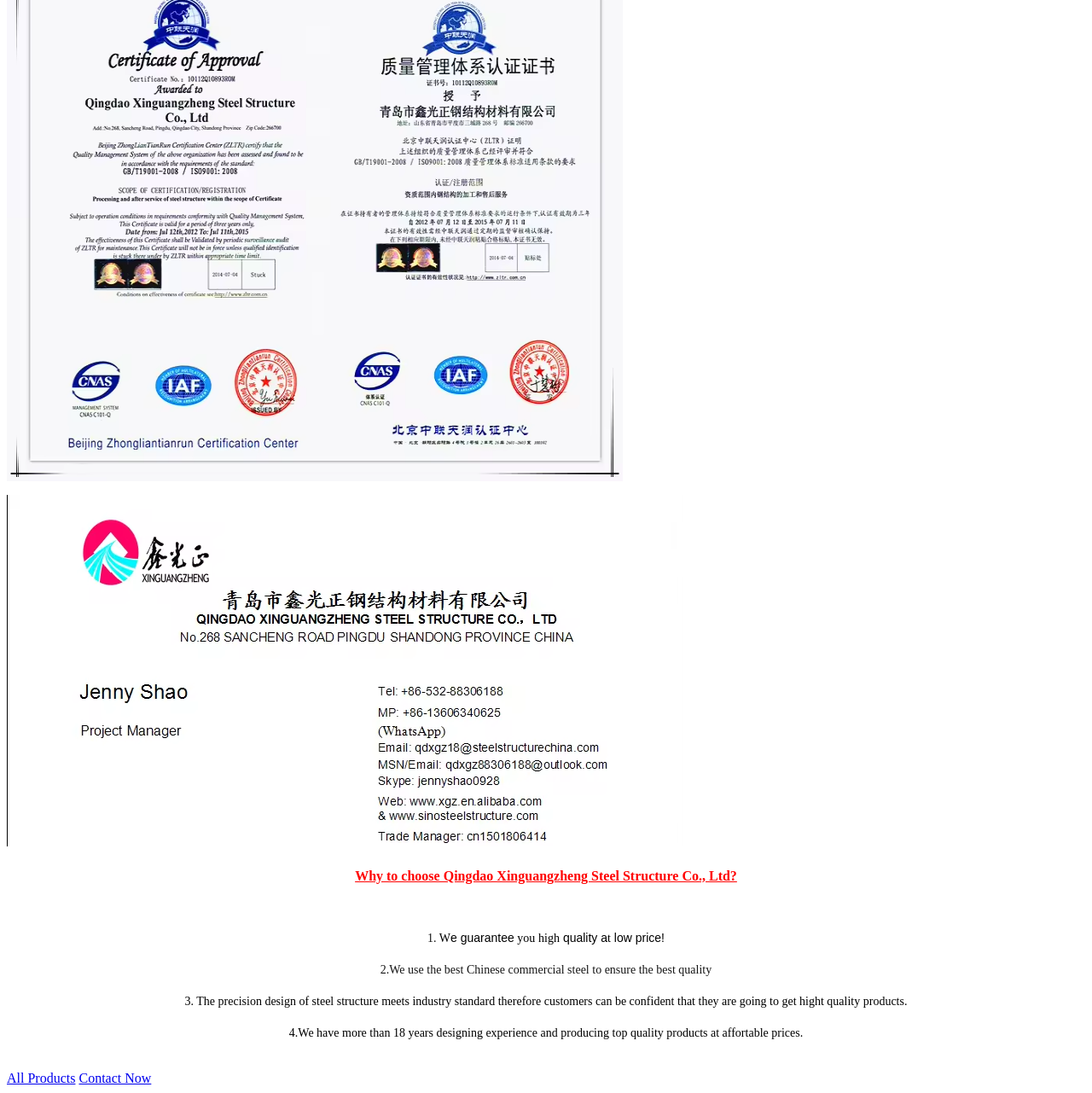Use a single word or phrase to answer the question:
How many years of designing experience does the company have?

more than 18 years